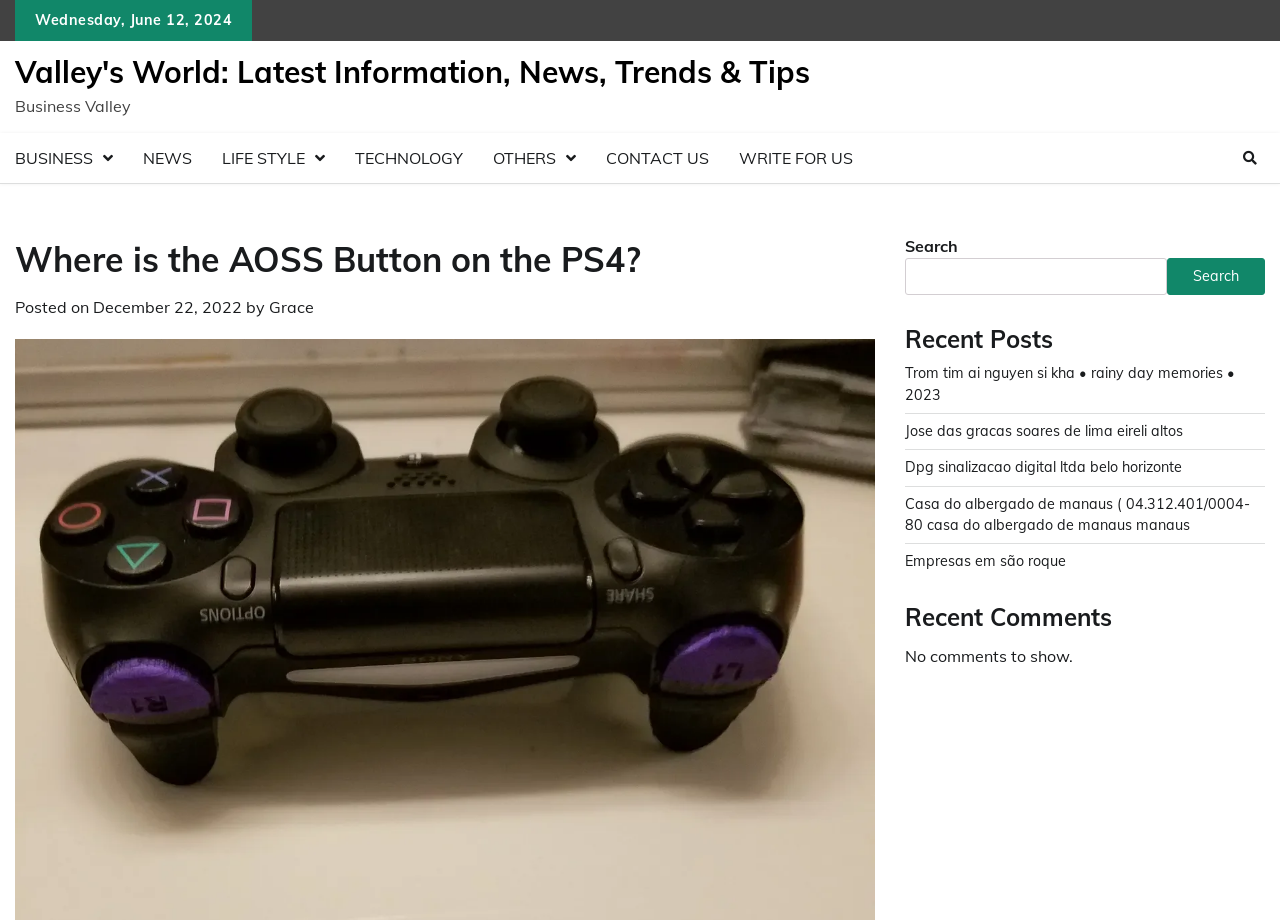Please identify the bounding box coordinates of the clickable element to fulfill the following instruction: "Search for something". The coordinates should be four float numbers between 0 and 1, i.e., [left, top, right, bottom].

[0.707, 0.281, 0.912, 0.32]